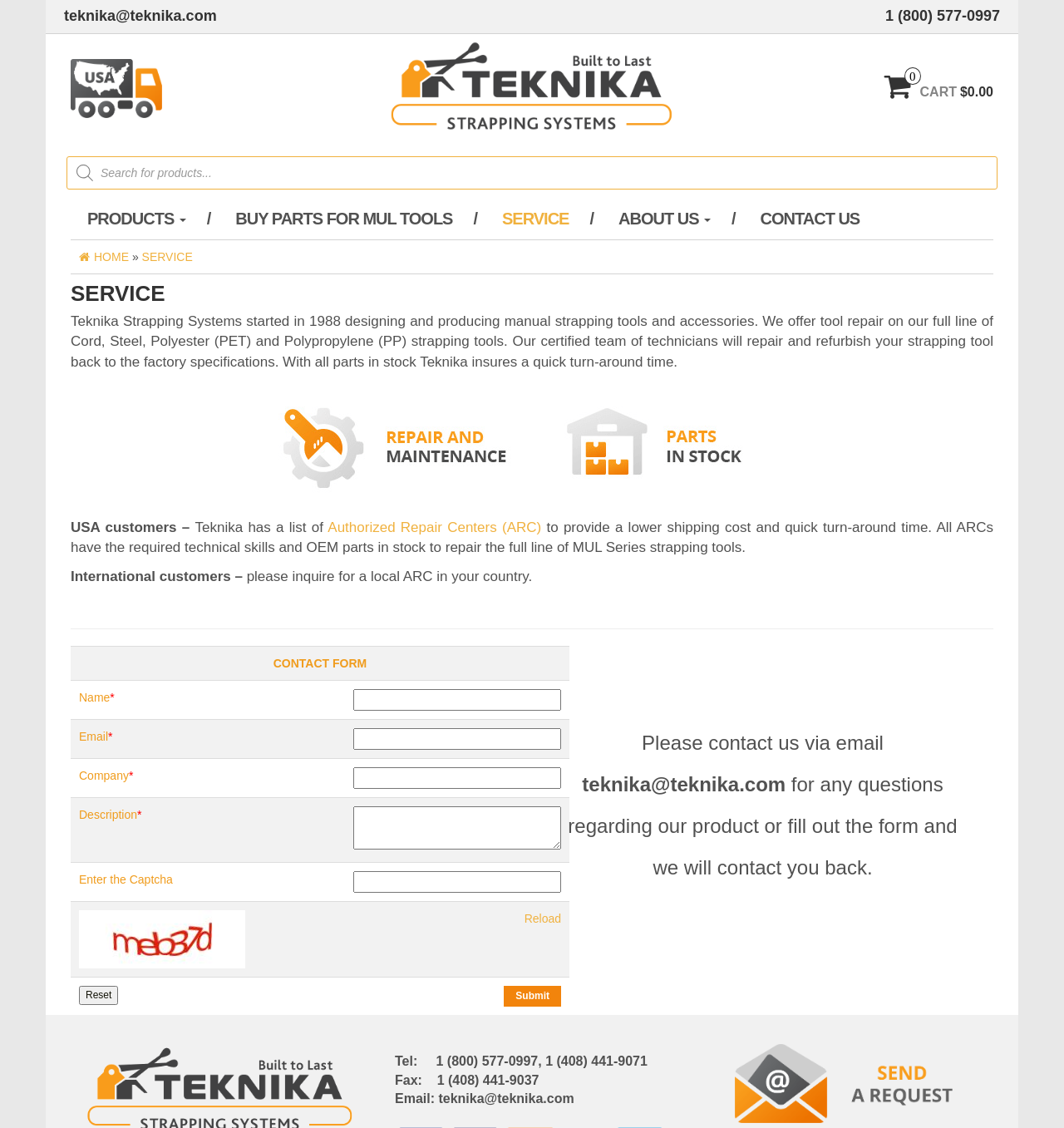Bounding box coordinates must be specified in the format (top-left x, top-left y, bottom-right x, bottom-right y). All values should be floating point numbers between 0 and 1. What are the bounding box coordinates of the UI element described as: title="Teknika Strapping Systems"

[0.363, 0.074, 0.637, 0.086]